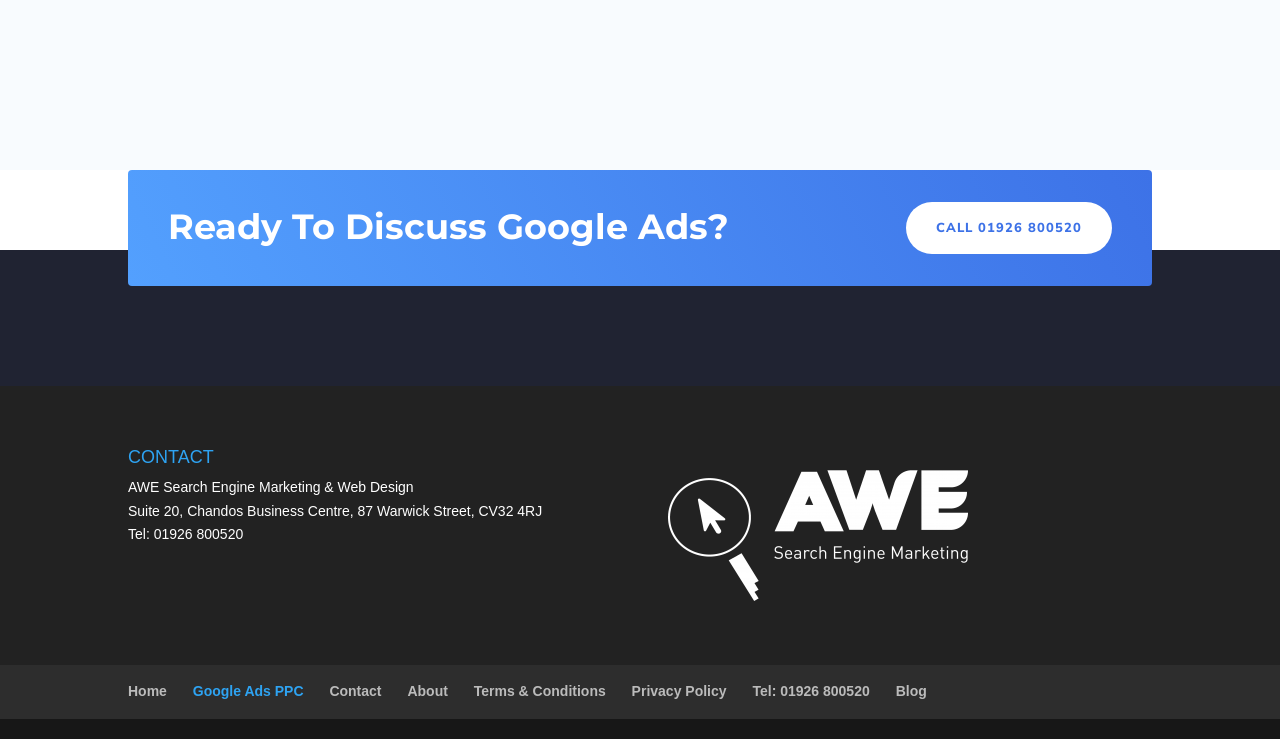Respond to the question below with a single word or phrase:
How many links are there in the footer?

8